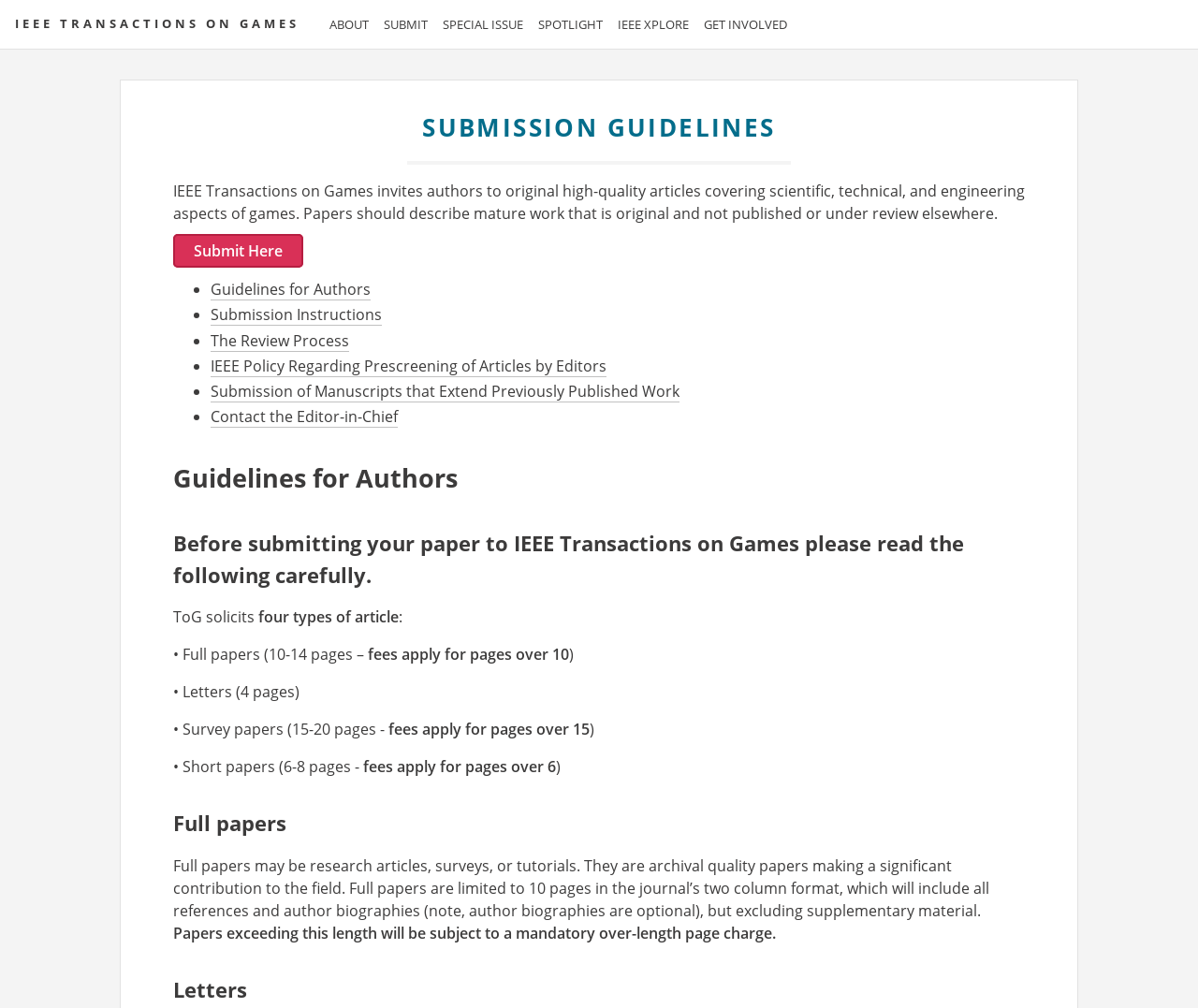Illustrate the webpage with a detailed description.

The webpage is about the submission guidelines for IEEE Transactions on Games. At the top, there is a navigation bar with links to "Home", "About", "Submit", "Special Issue", "Spotlight", "IEEE Xplore", and "Get Involved". Below the navigation bar, there is a heading that reads "Submission Guidelines" and a brief introduction to the journal, which invites authors to submit original high-quality articles.

On the left side of the page, there is a link to "Submit Here" and a list of guidelines for authors, including "Guidelines for Authors", "Submission Instructions", "The Review Process", "IEEE Policy Regarding Prescreening of Articles by Editors", "Submission of Manuscripts that Extend Previously Published Work", and "Contact the Editor-in-Chief".

The main content of the page is divided into sections, each with its own heading. The first section is "Guidelines for Authors", which provides an overview of the types of articles the journal solicits, including full papers, letters, survey papers, and short papers. Each type of article has its own specific page length and requirements.

The next section is "Before submitting your paper to IEEE Transactions on Games", which provides detailed guidelines for authors, including the types of articles, page lengths, and formatting requirements. There are also sections dedicated to full papers, letters, and other types of articles, each with its own specific guidelines and requirements.

Overall, the webpage provides a comprehensive guide for authors who wish to submit their work to IEEE Transactions on Games, including the types of articles the journal accepts, the submission process, and the guidelines for each type of article.